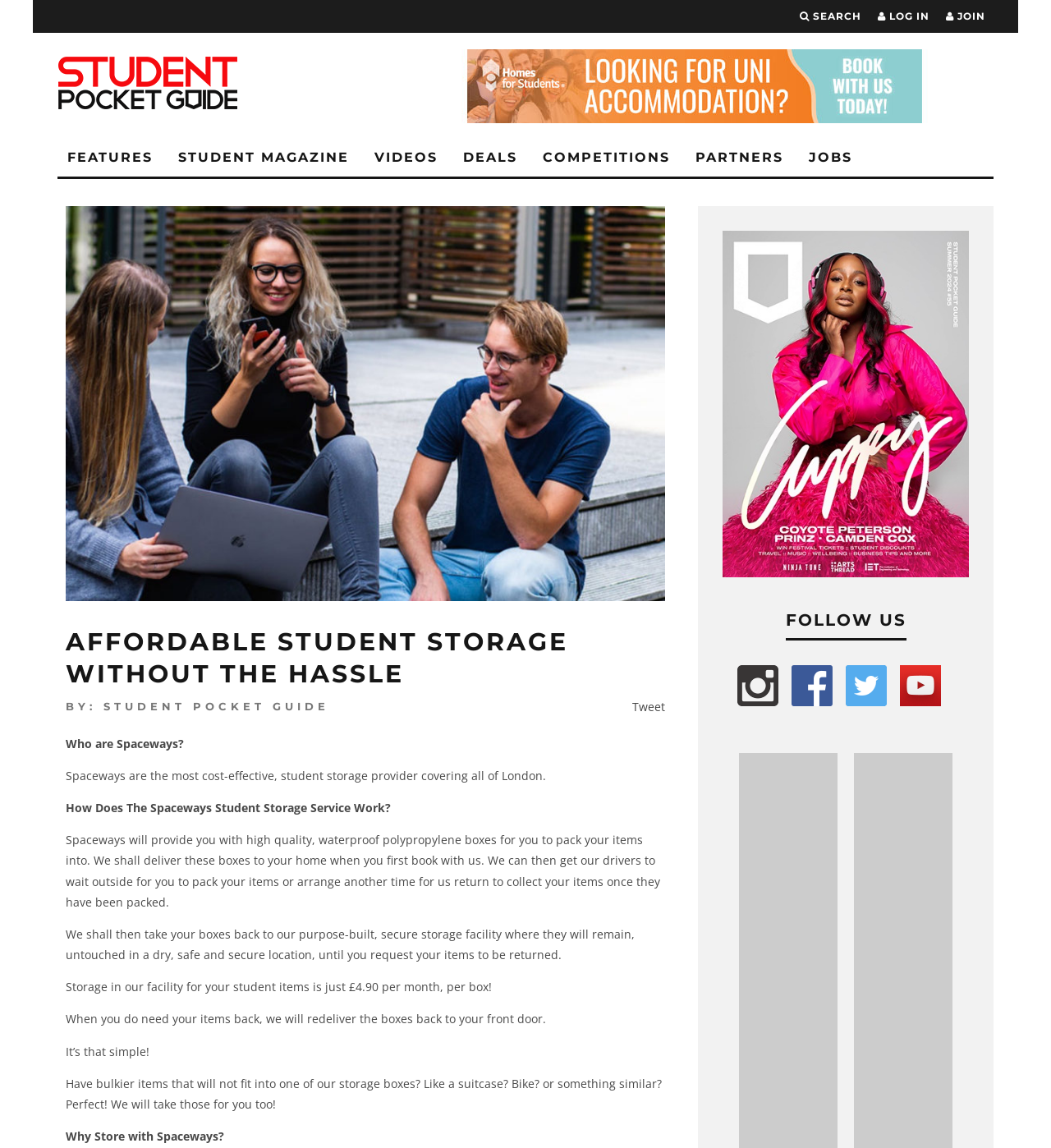Identify the bounding box for the UI element specified in this description: "Student Magazine". The coordinates must be four float numbers between 0 and 1, formatted as [left, top, right, bottom].

[0.16, 0.122, 0.341, 0.154]